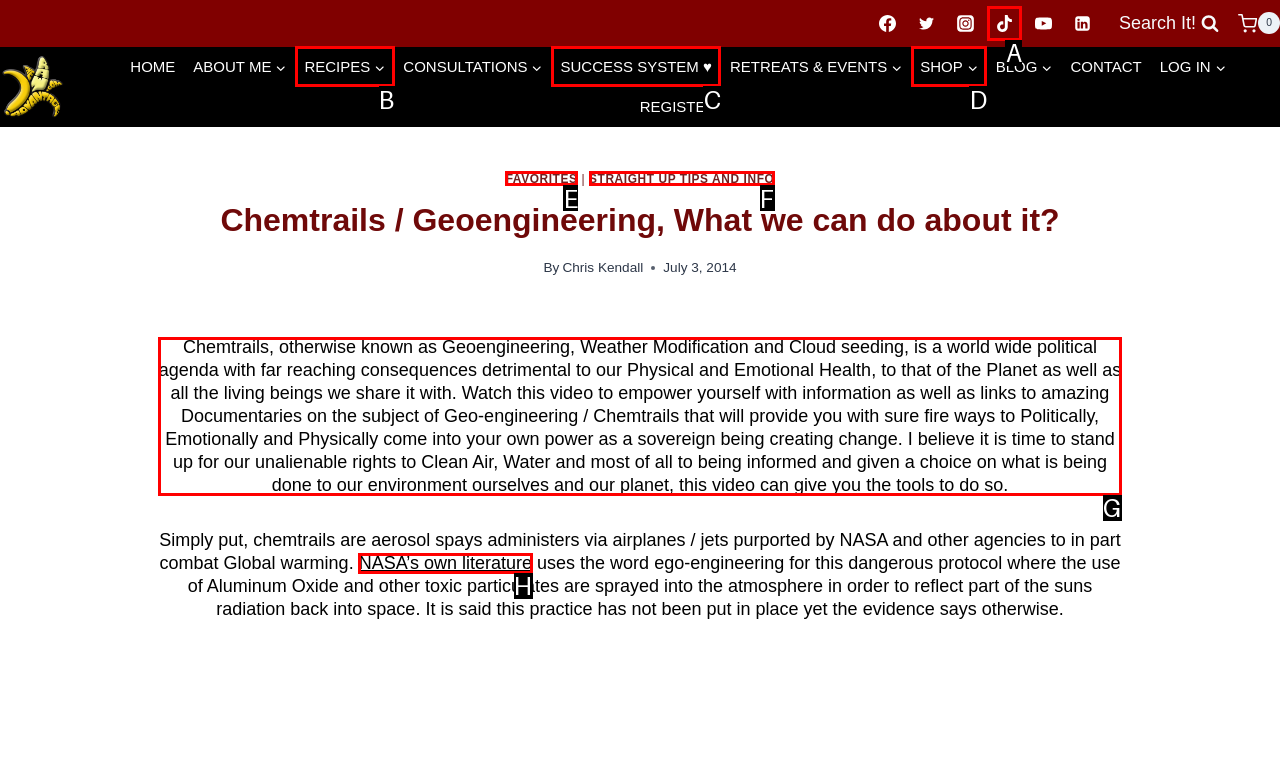From the available options, which lettered element should I click to complete this task: Watch video about Geo-engineering?

G